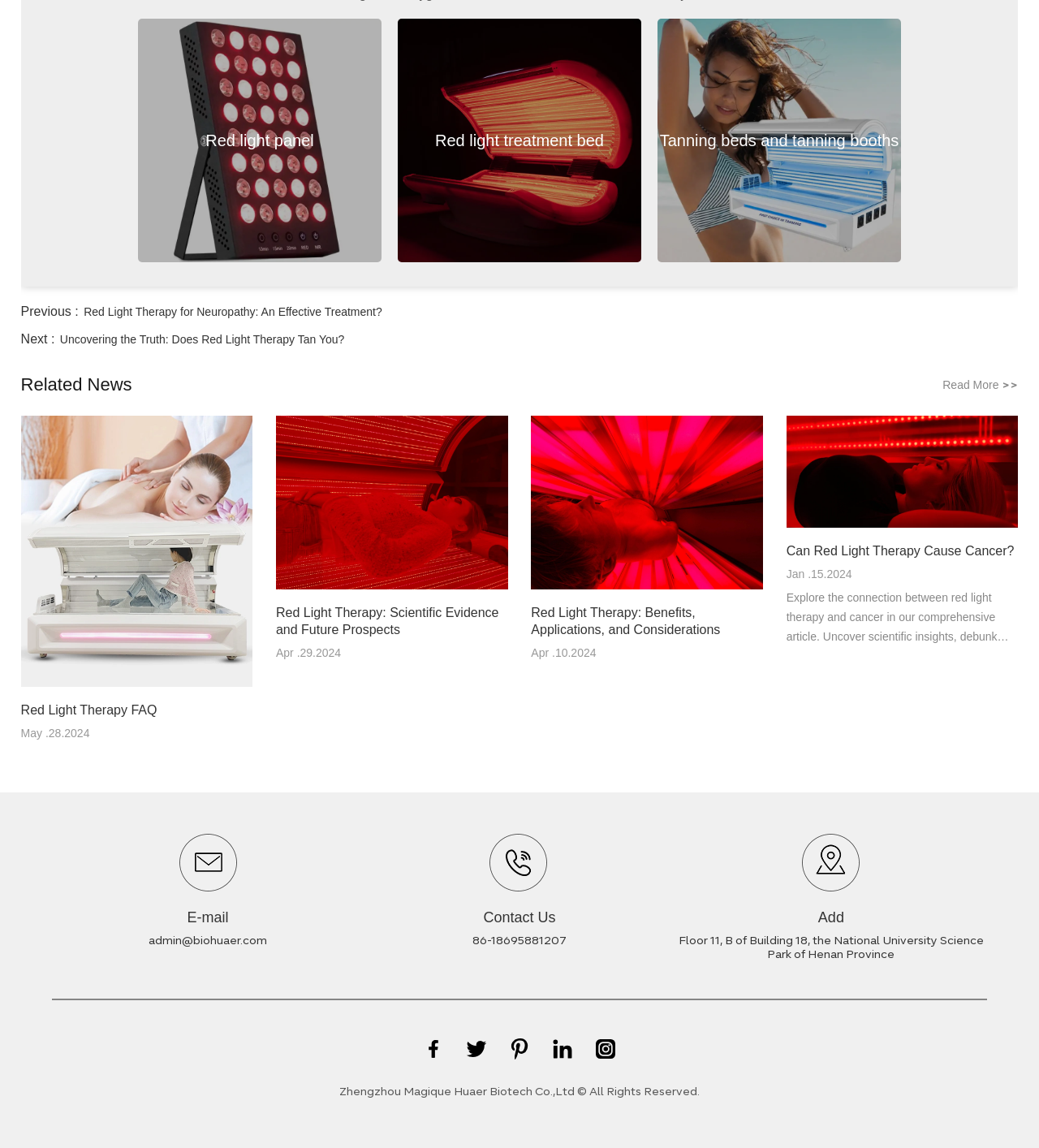What is the company name mentioned on the webpage?
Answer the question with a detailed explanation, including all necessary information.

The company name is mentioned at the bottom of the webpage, which is Zhengzhou Magique Huaer Biotech Co.,Ltd, and it is followed by a copyright statement.